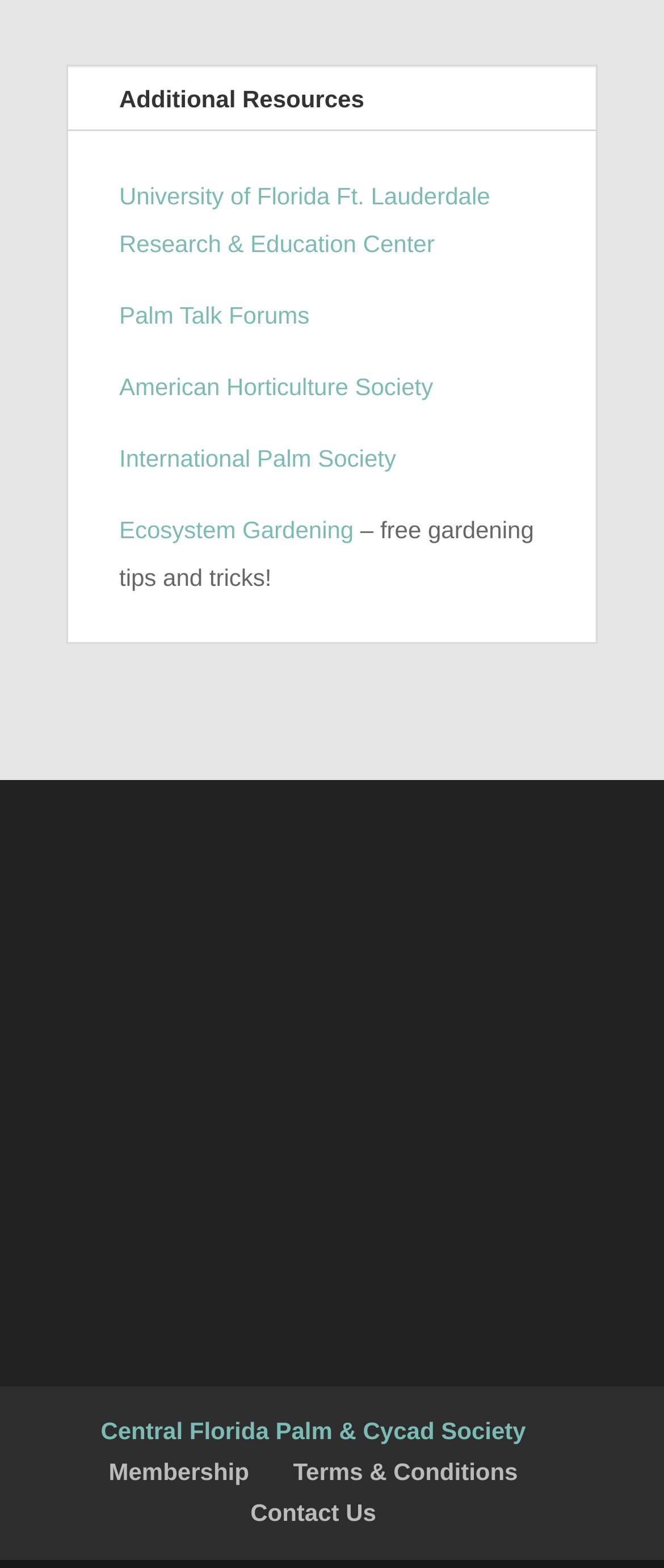Provide a one-word or brief phrase answer to the question:
How many links are there at the bottom of the webpage?

4